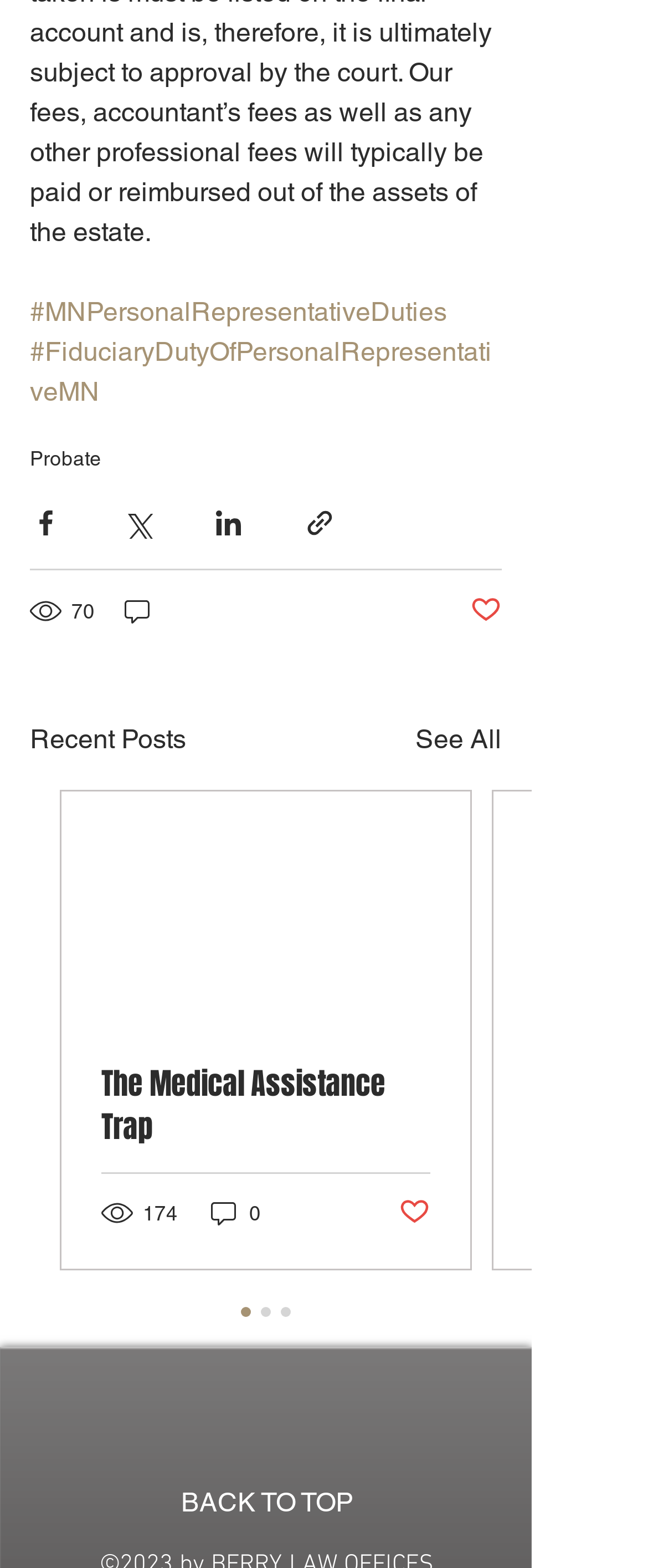Use the details in the image to answer the question thoroughly: 
What is the number of views of the first article?

I looked at the text next to the 'views' icon and found that the first article has 70 views.